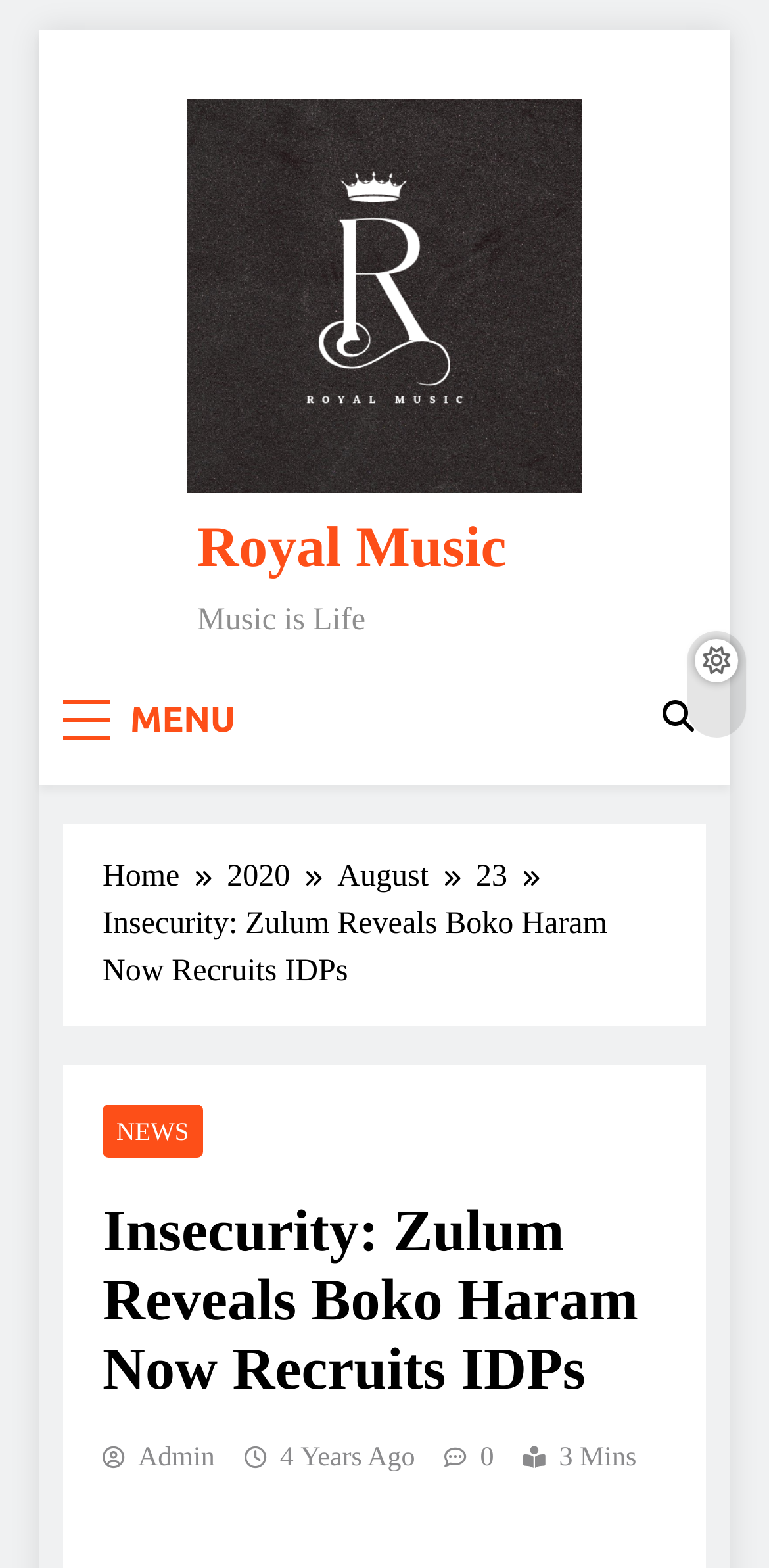Identify and provide the title of the webpage.

Insecurity: Zulum Reveals Boko Haram Now Recruits IDPs